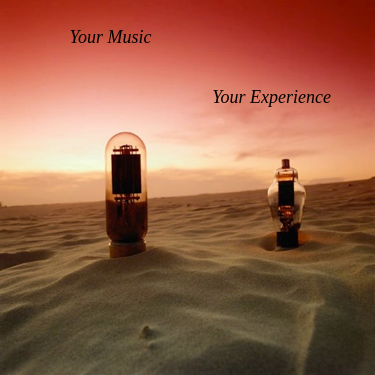Respond to the question below with a single word or phrase:
What is written near the left tube?

Your Music